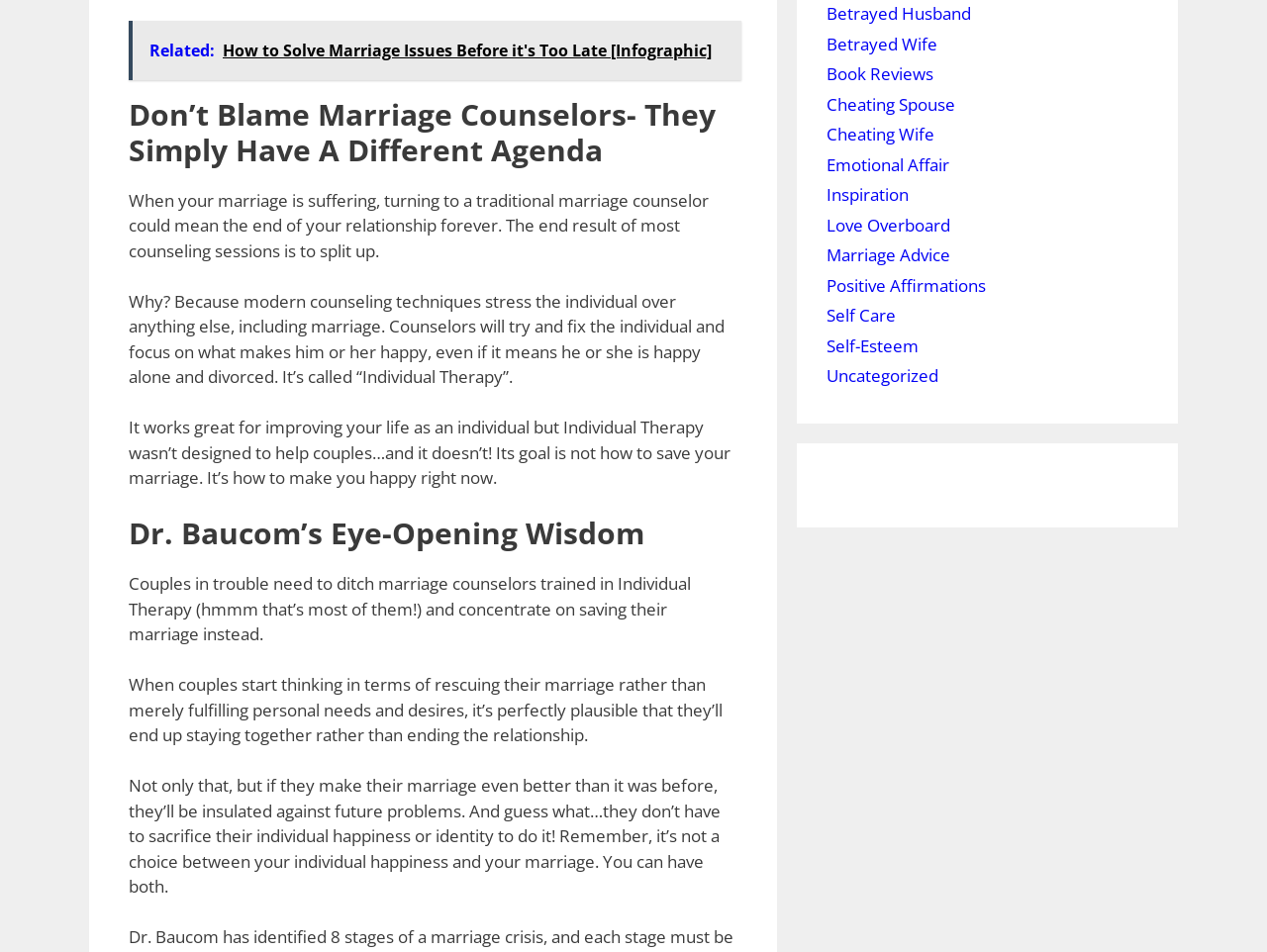Based on the element description Book Reviews, identify the bounding box coordinates for the UI element. The coordinates should be in the format (top-left x, top-left y, bottom-right x, bottom-right y) and within the 0 to 1 range.

[0.652, 0.066, 0.737, 0.089]